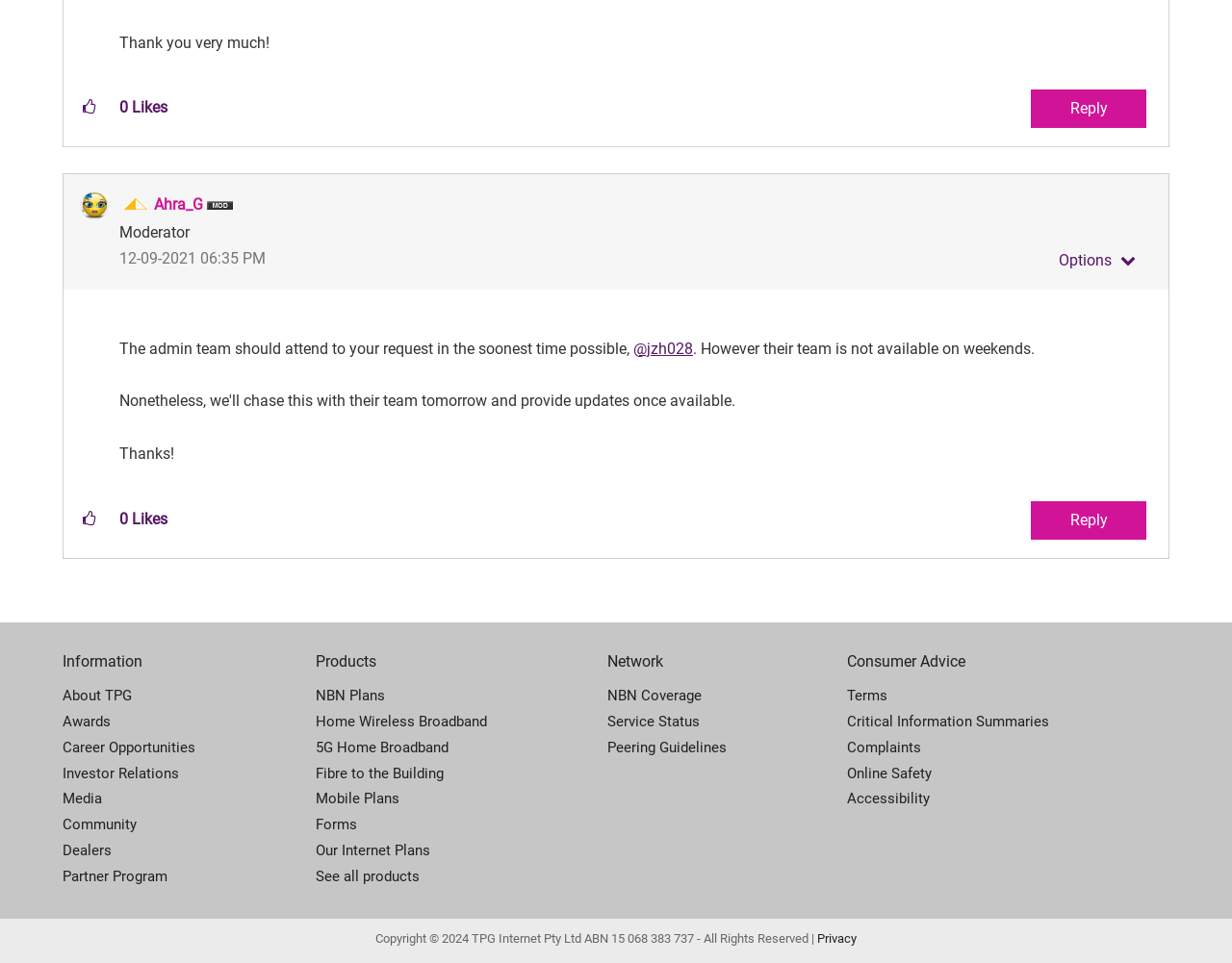Locate the bounding box coordinates of the element that needs to be clicked to carry out the instruction: "Show comment option menu". The coordinates should be given as four float numbers ranging from 0 to 1, i.e., [left, top, right, bottom].

[0.851, 0.257, 0.927, 0.29]